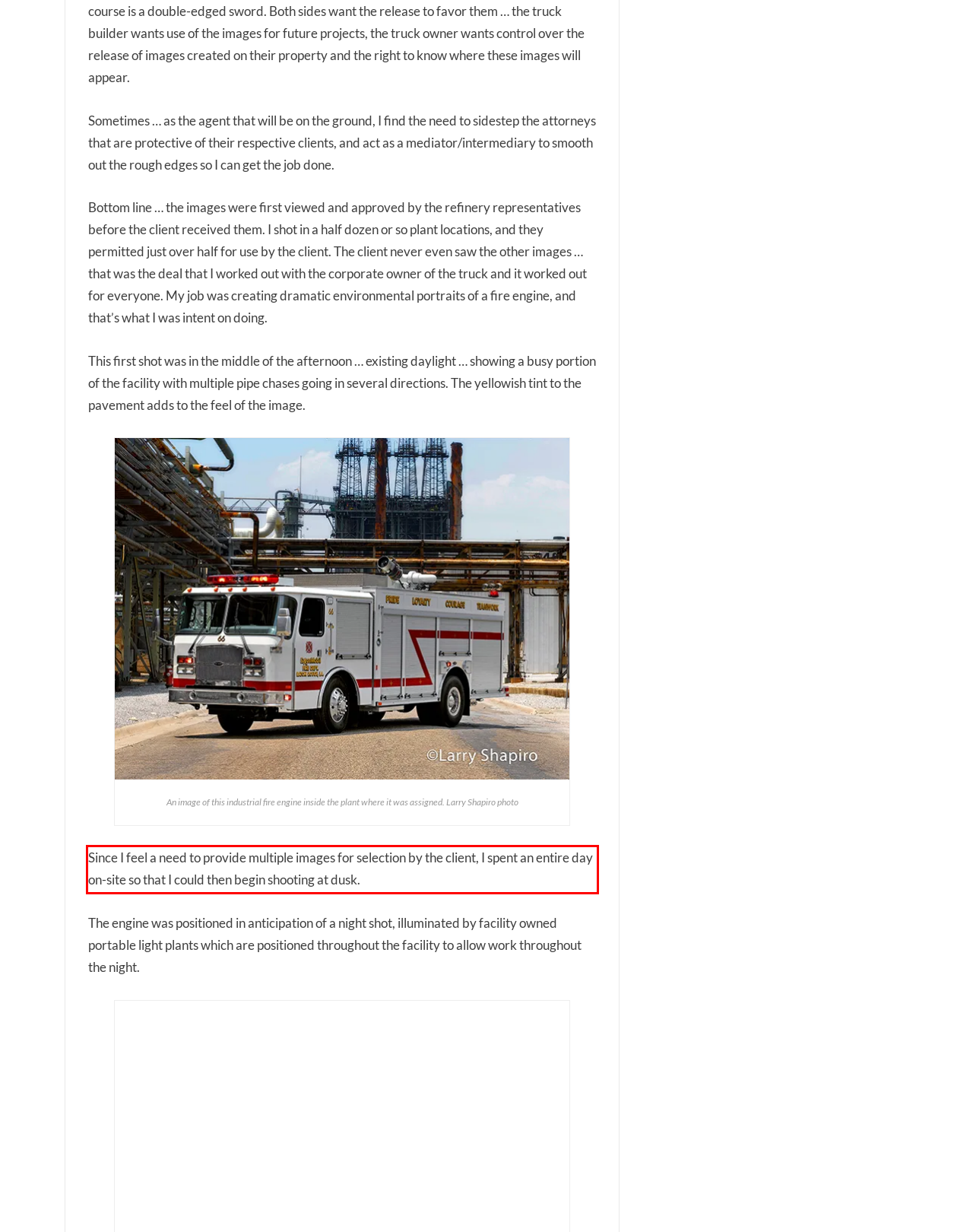Given a screenshot of a webpage, locate the red bounding box and extract the text it encloses.

Since I feel a need to provide multiple images for selection by the client, I spent an entire day on-site so that I could then begin shooting at dusk.